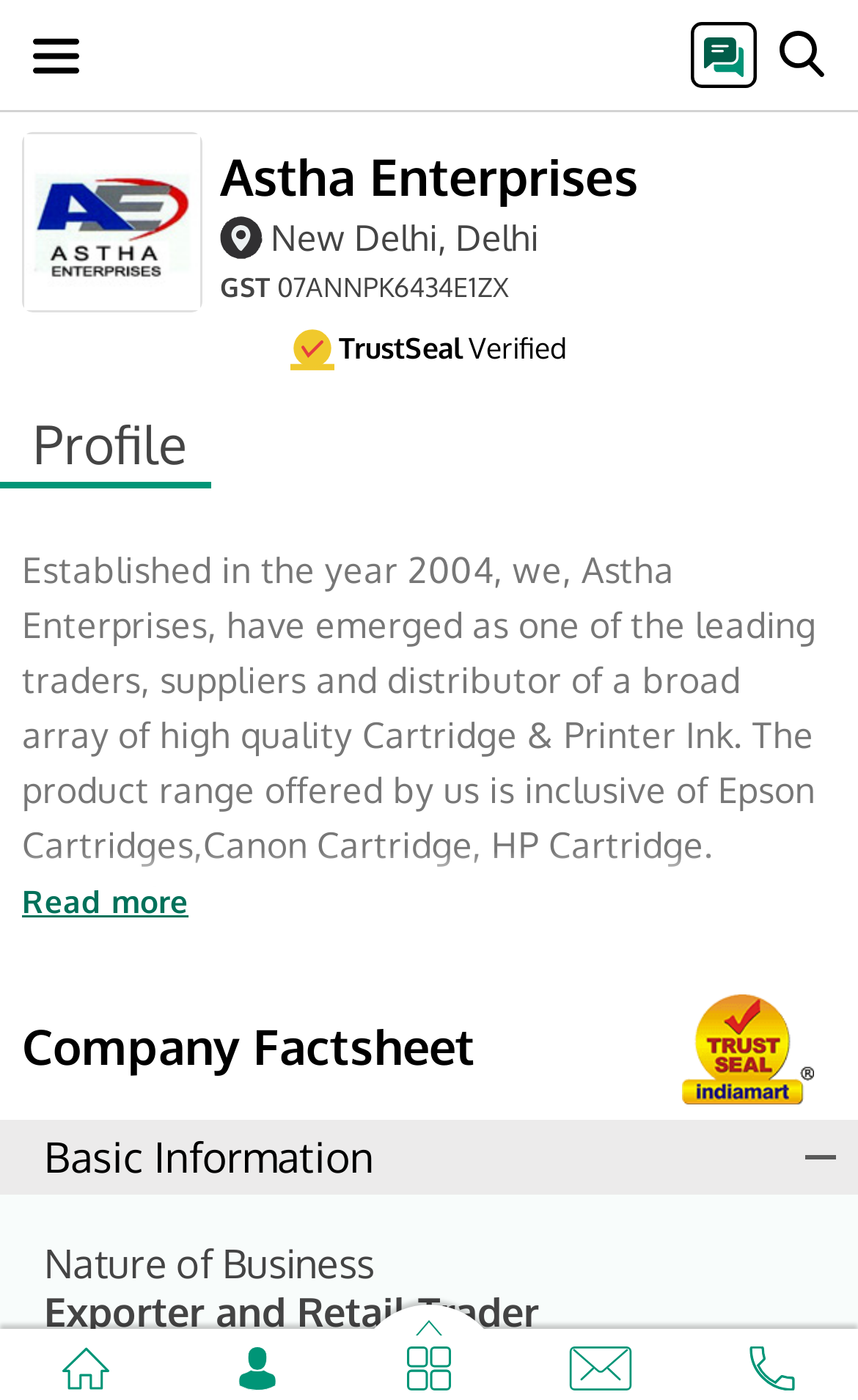Please provide a comprehensive response to the question based on the details in the image: What is the nature of business of Astha Enterprises?

The nature of business can be found in the 'Company Factsheet' section, under the 'Basic Information' heading, where it is stated as 'Exporter and Retail Trader'.